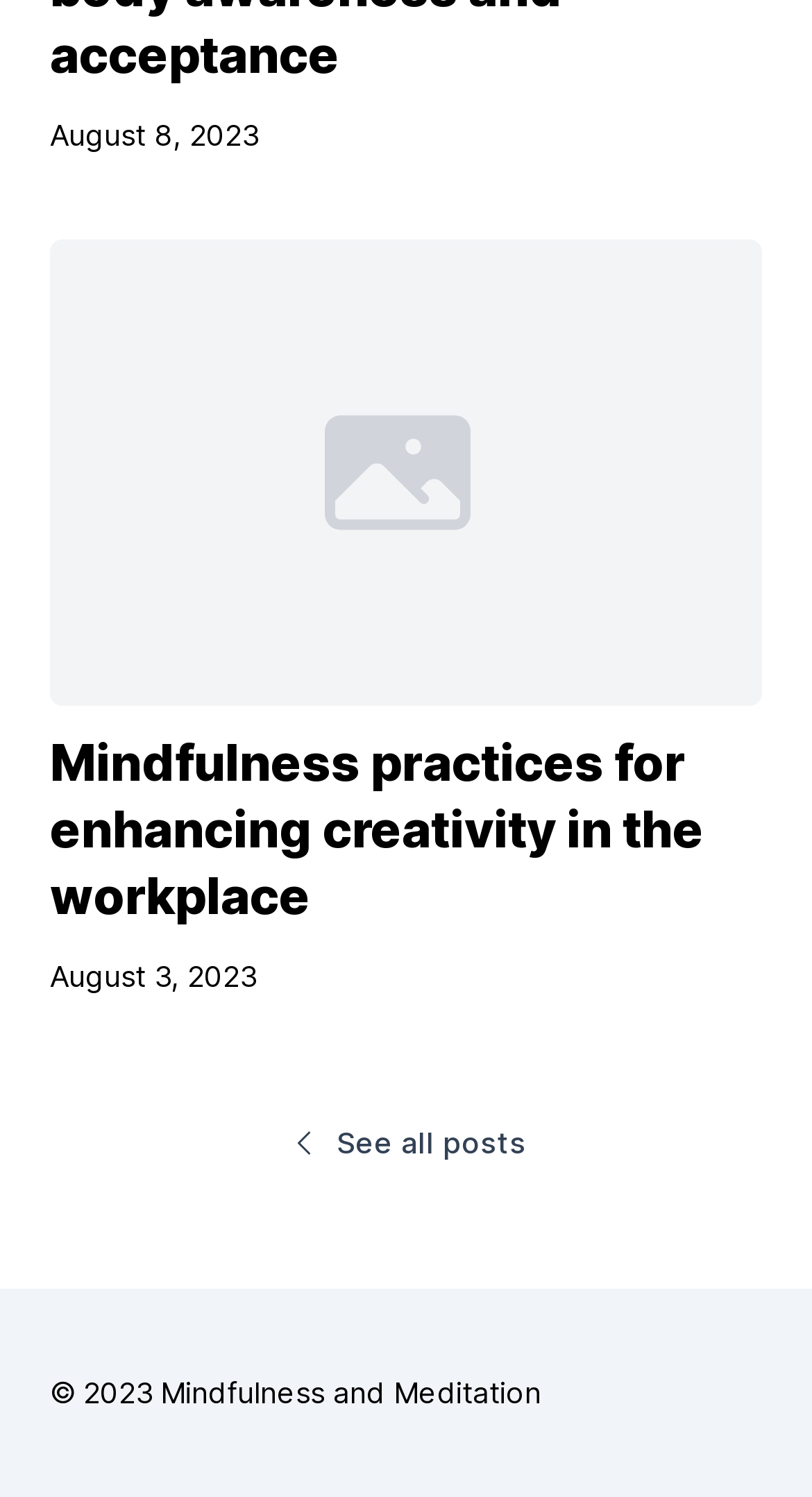Using a single word or phrase, answer the following question: 
What is the copyright year of the webpage?

2023